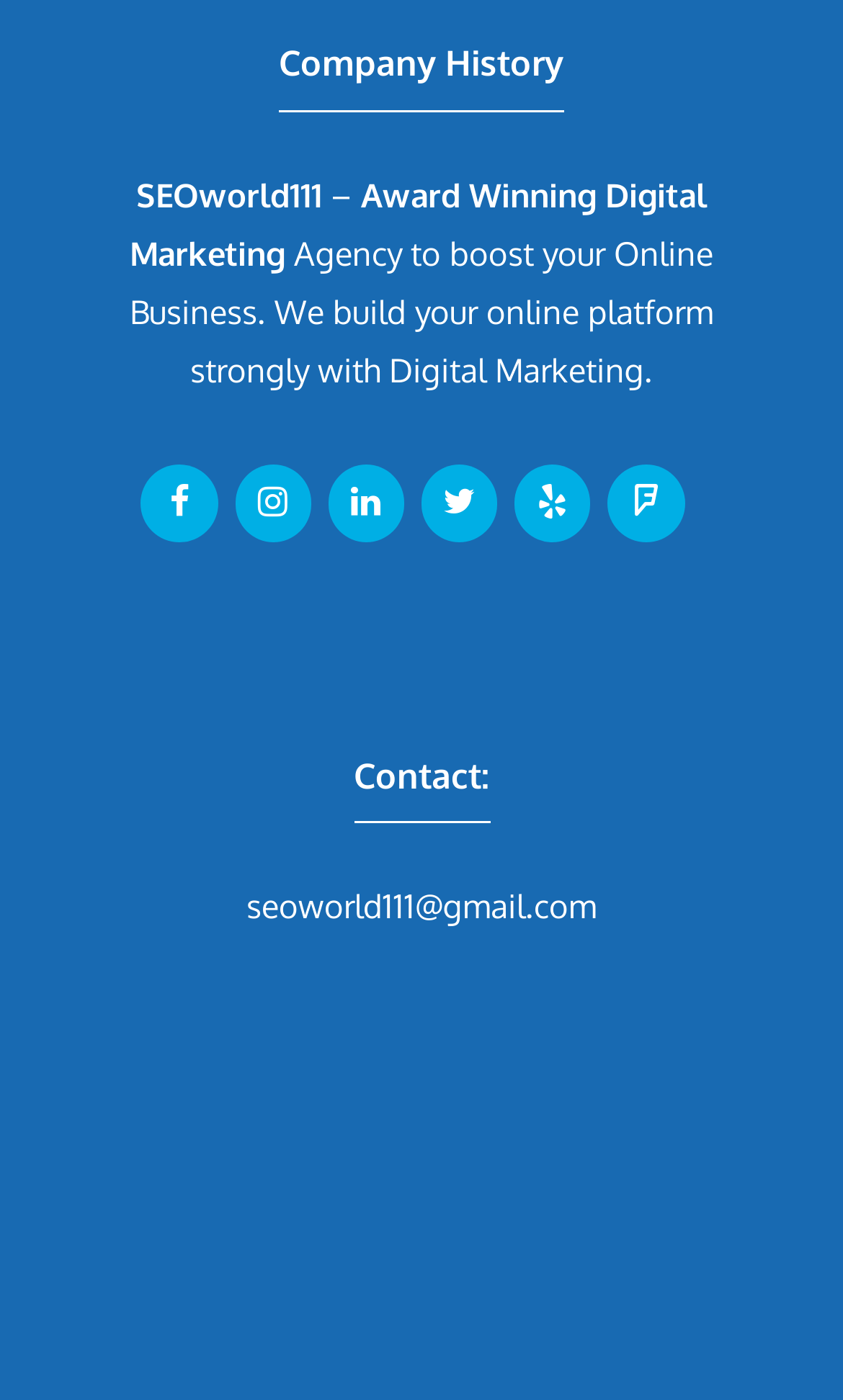Please give a concise answer to this question using a single word or phrase: 
What is the section title below the company name?

Company History